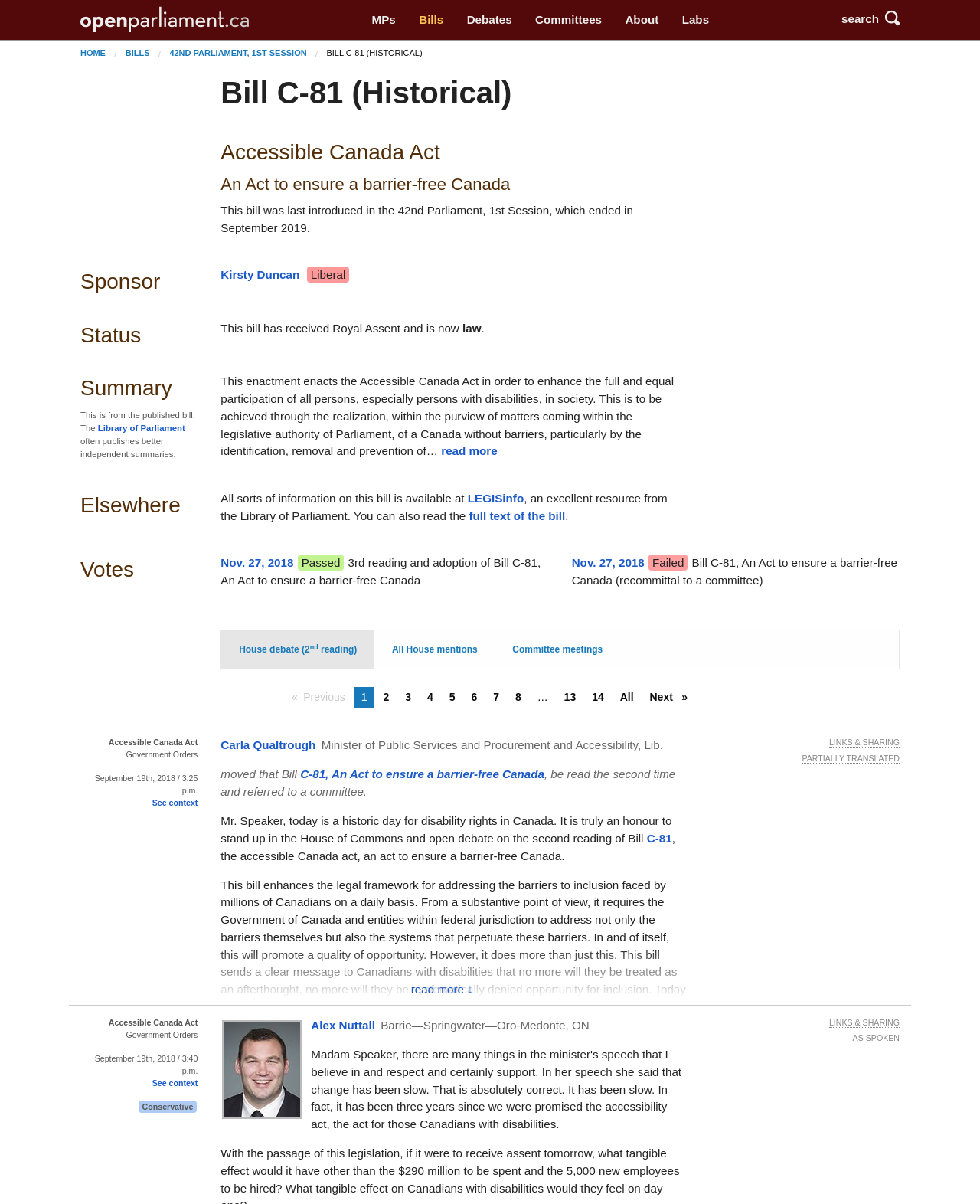What is the status of the bill?
Provide a fully detailed and comprehensive answer to the question.

The status of the bill can be found in the section 'Status' on the webpage, which states 'This bill has received Royal Assent and is now law.'